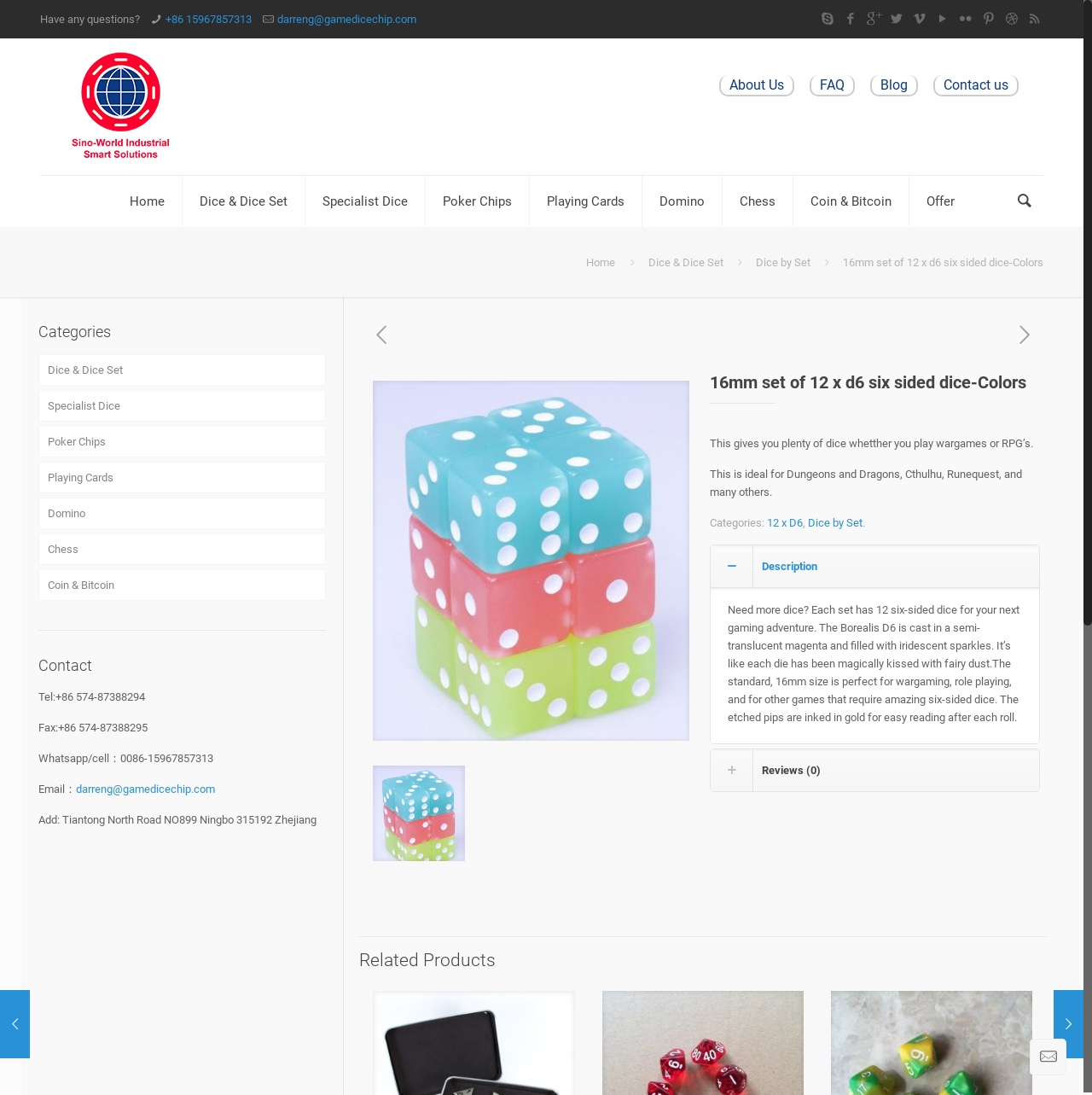Determine which piece of text is the heading of the webpage and provide it.

16mm set of 12 x d6 six sided dice-Colors